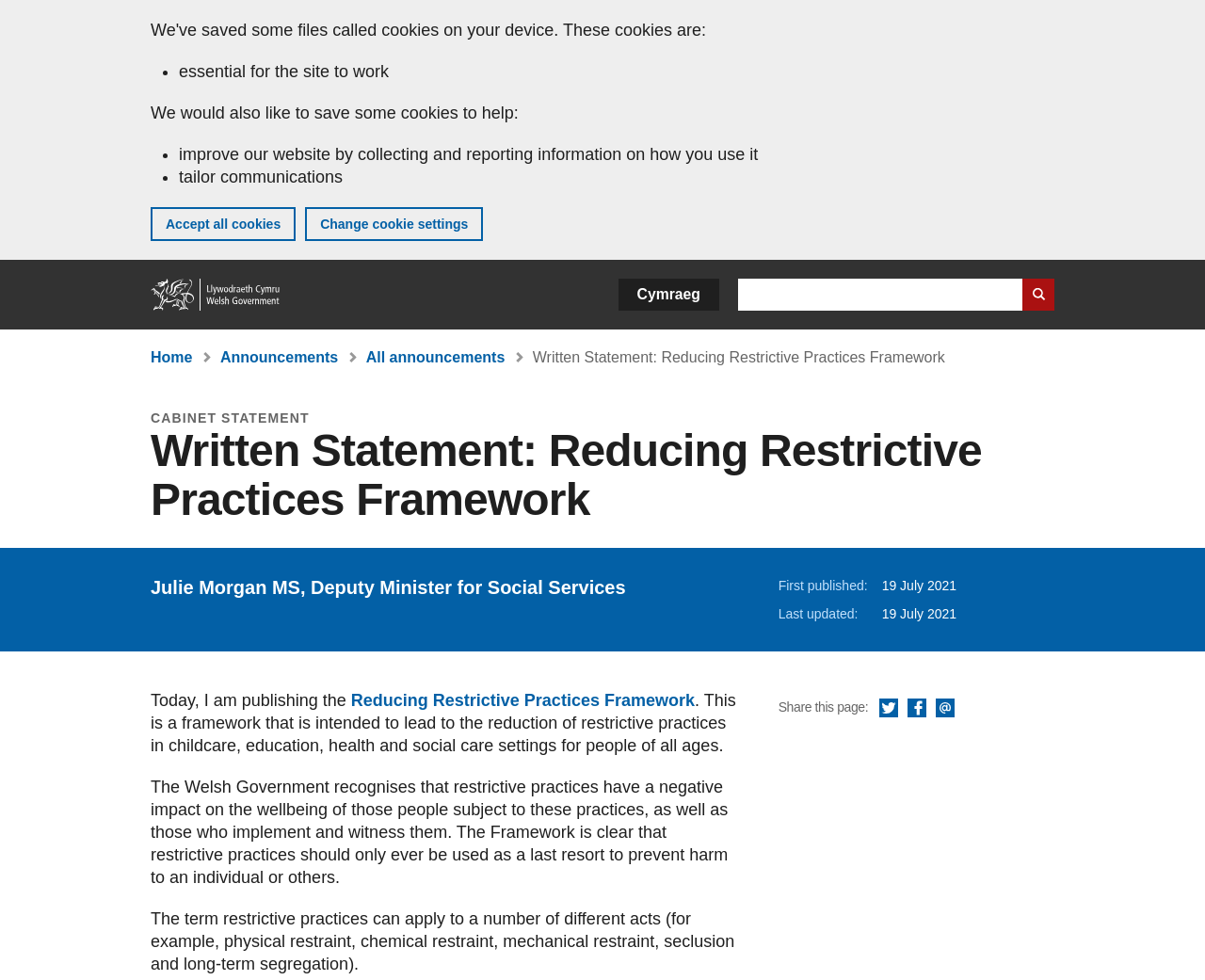Bounding box coordinates are specified in the format (top-left x, top-left y, bottom-right x, bottom-right y). All values are floating point numbers bounded between 0 and 1. Please provide the bounding box coordinate of the region this sentence describes: Share this page via Facebook

[0.753, 0.713, 0.769, 0.734]